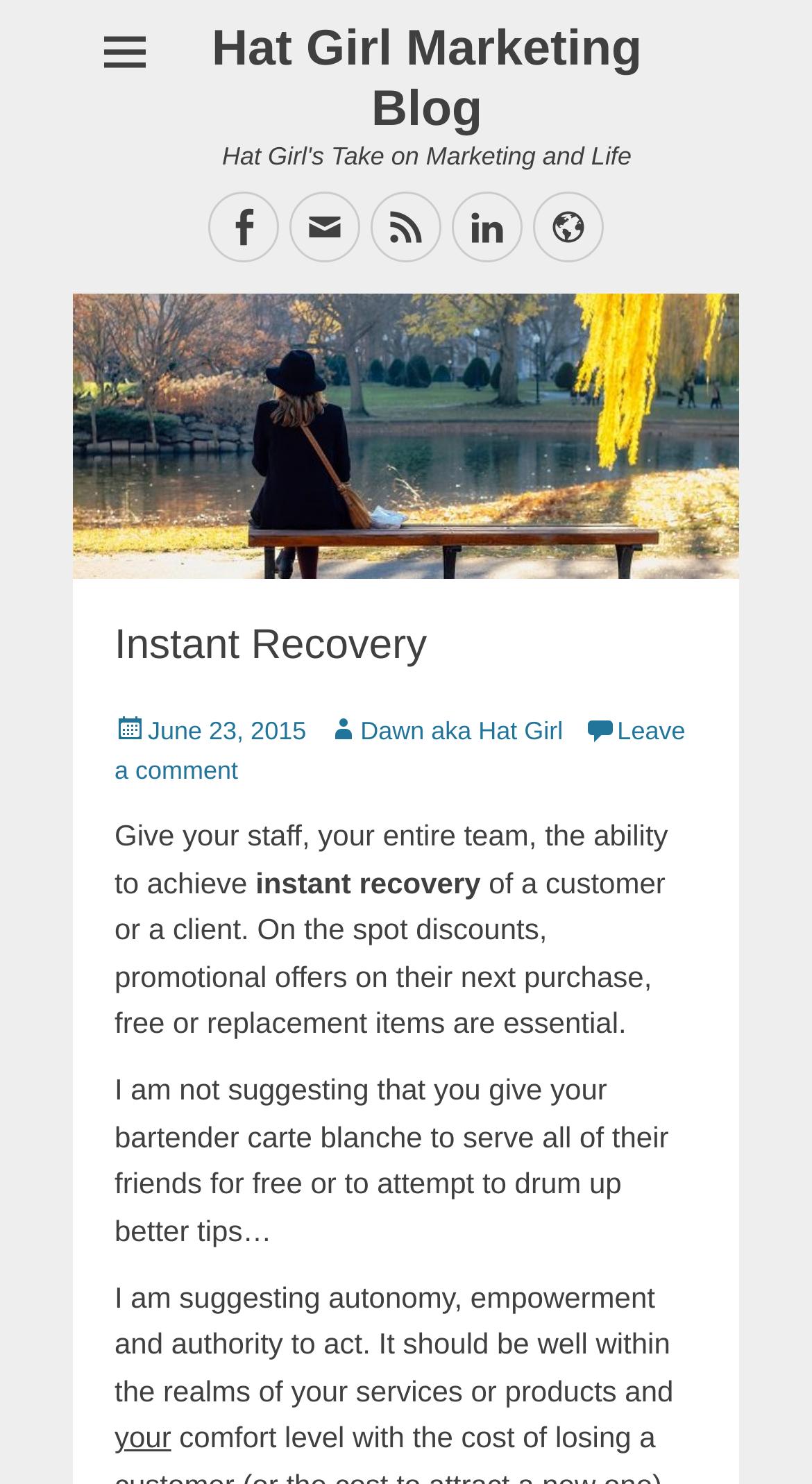What is the main idea of the blog post?
Using the visual information from the image, give a one-word or short-phrase answer.

Giving staff autonomy to achieve instant recovery